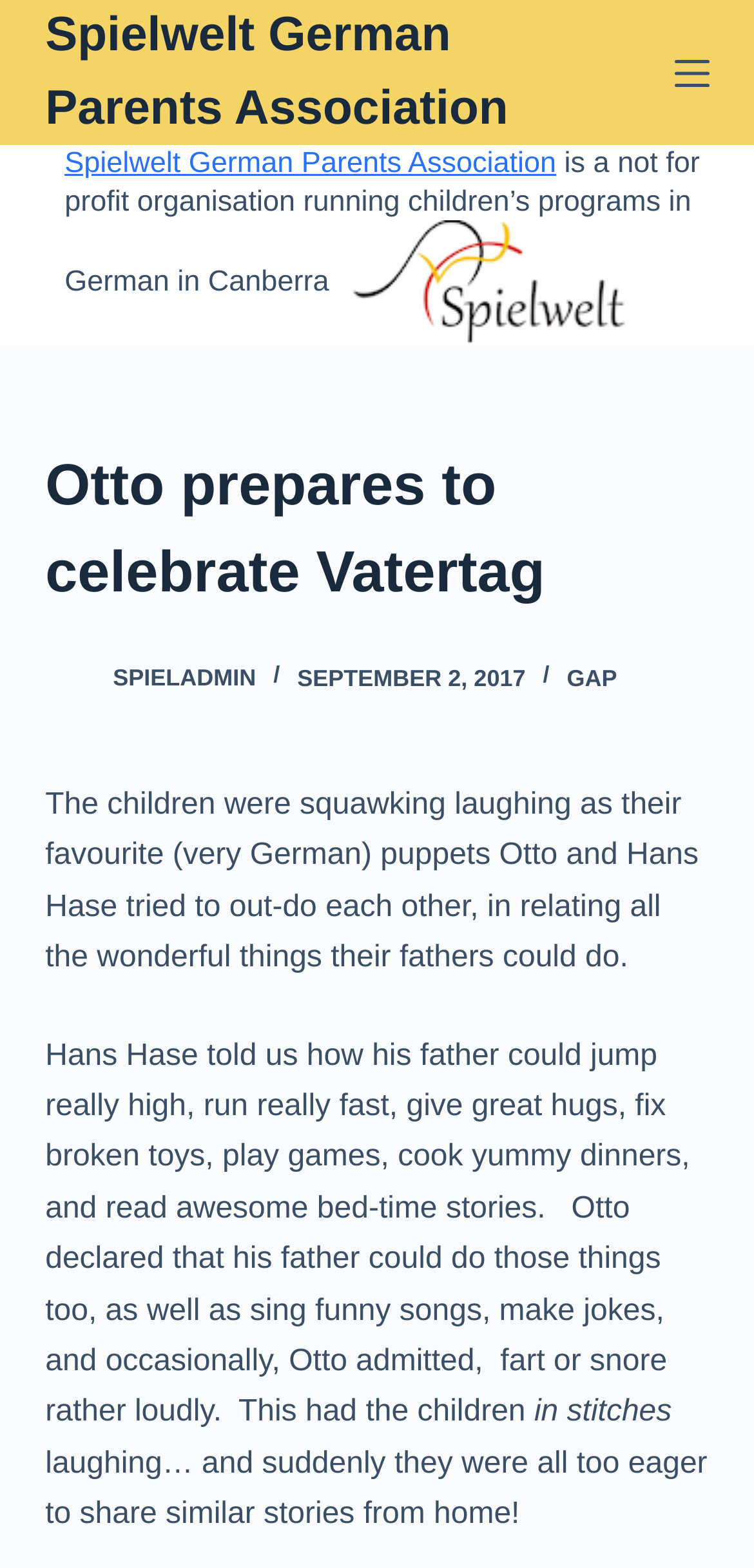What is the reaction of the children to Otto's declaration?
Use the information from the screenshot to give a comprehensive response to the question.

The reaction of the children can be found in the static text element which describes the children's reaction to Otto's declaration, specifically the sentence that mentions they were 'in stitches'.